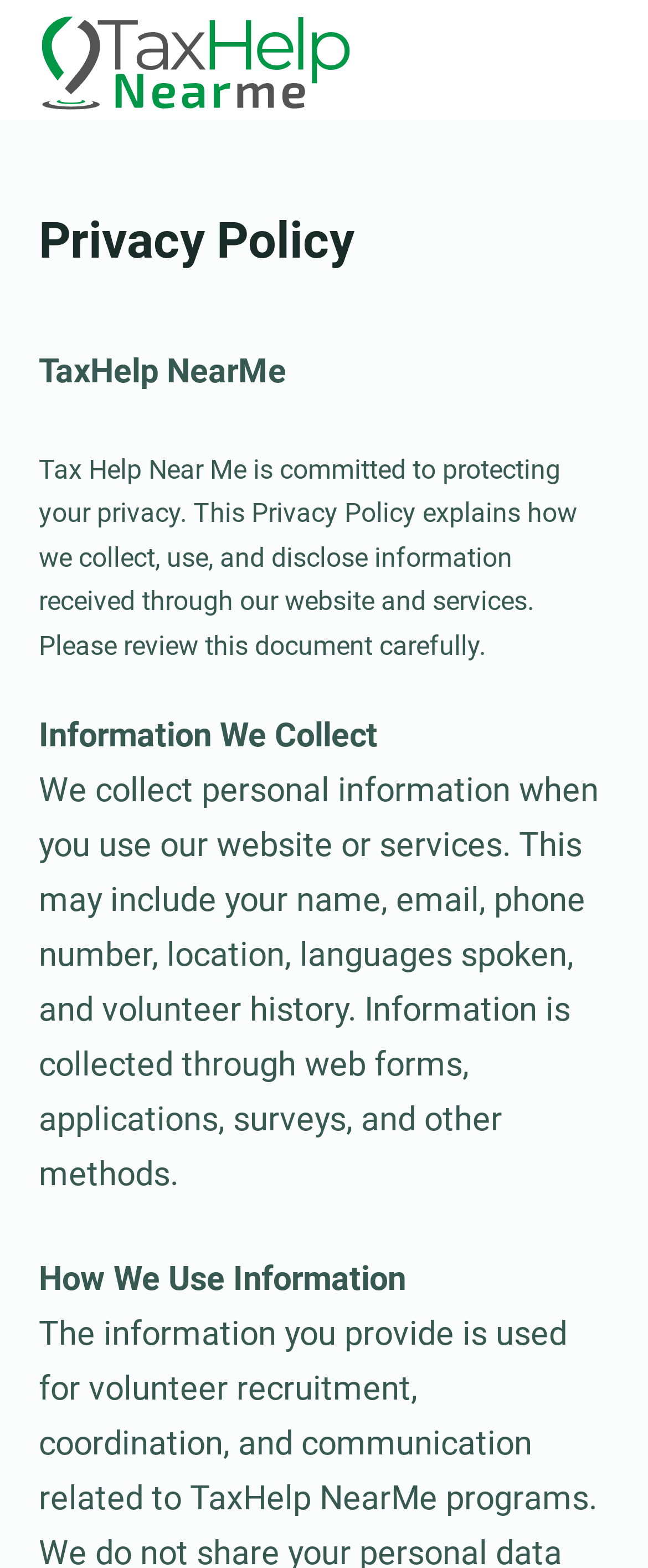Carefully examine the image and provide an in-depth answer to the question: What type of information is collected by the organization?

The type of information collected by the organization can be found in the static text element 'We collect personal information when you use our website or services. This may include your name, email, phone number, location, languages spoken, and volunteer history.' which is a child of the 'Menu' button. This element provides a list of examples of personal information that the organization collects.